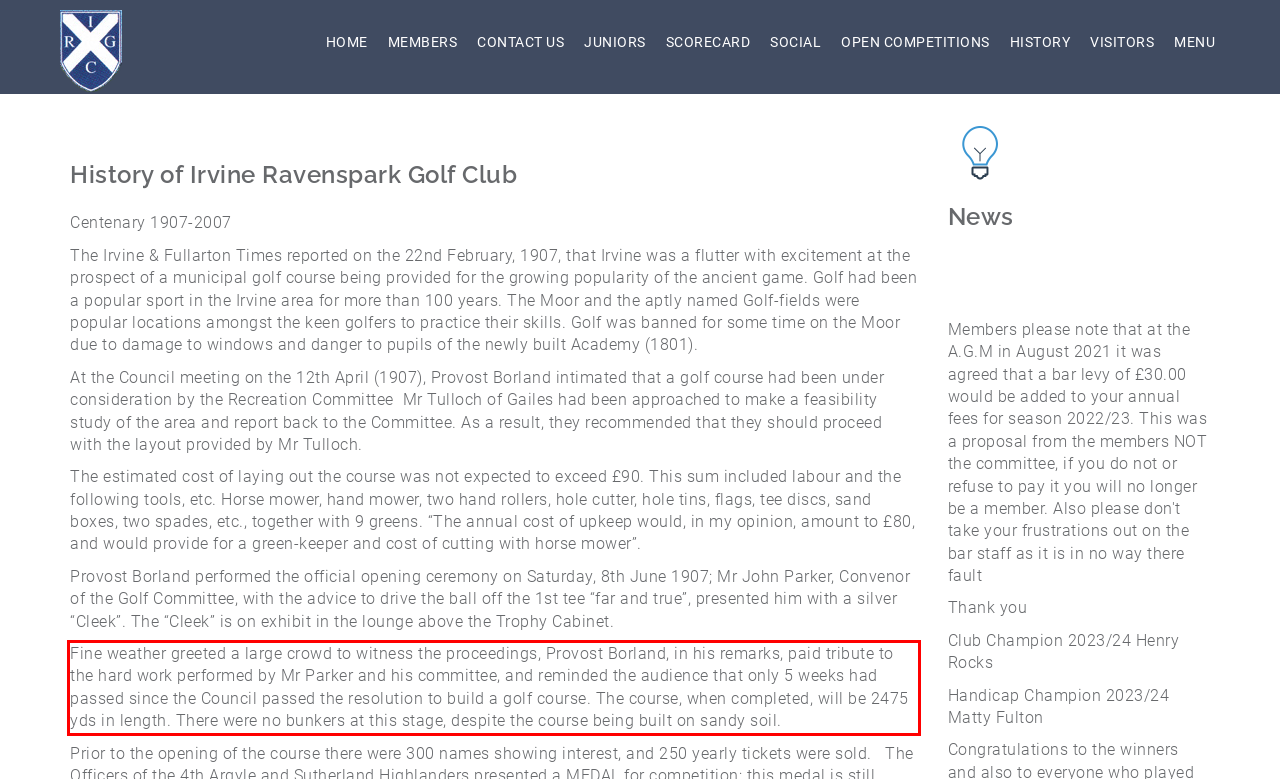Please look at the screenshot provided and find the red bounding box. Extract the text content contained within this bounding box.

Fine weather greeted a large crowd to witness the proceedings, Provost Borland, in his remarks, paid tribute to the hard work performed by Mr Parker and his committee, and reminded the audience that only 5 weeks had passed since the Council passed the resolution to build a golf course. The course, when completed, will be 2475 yds in length. There were no bunkers at this stage, despite the course being built on sandy soil.